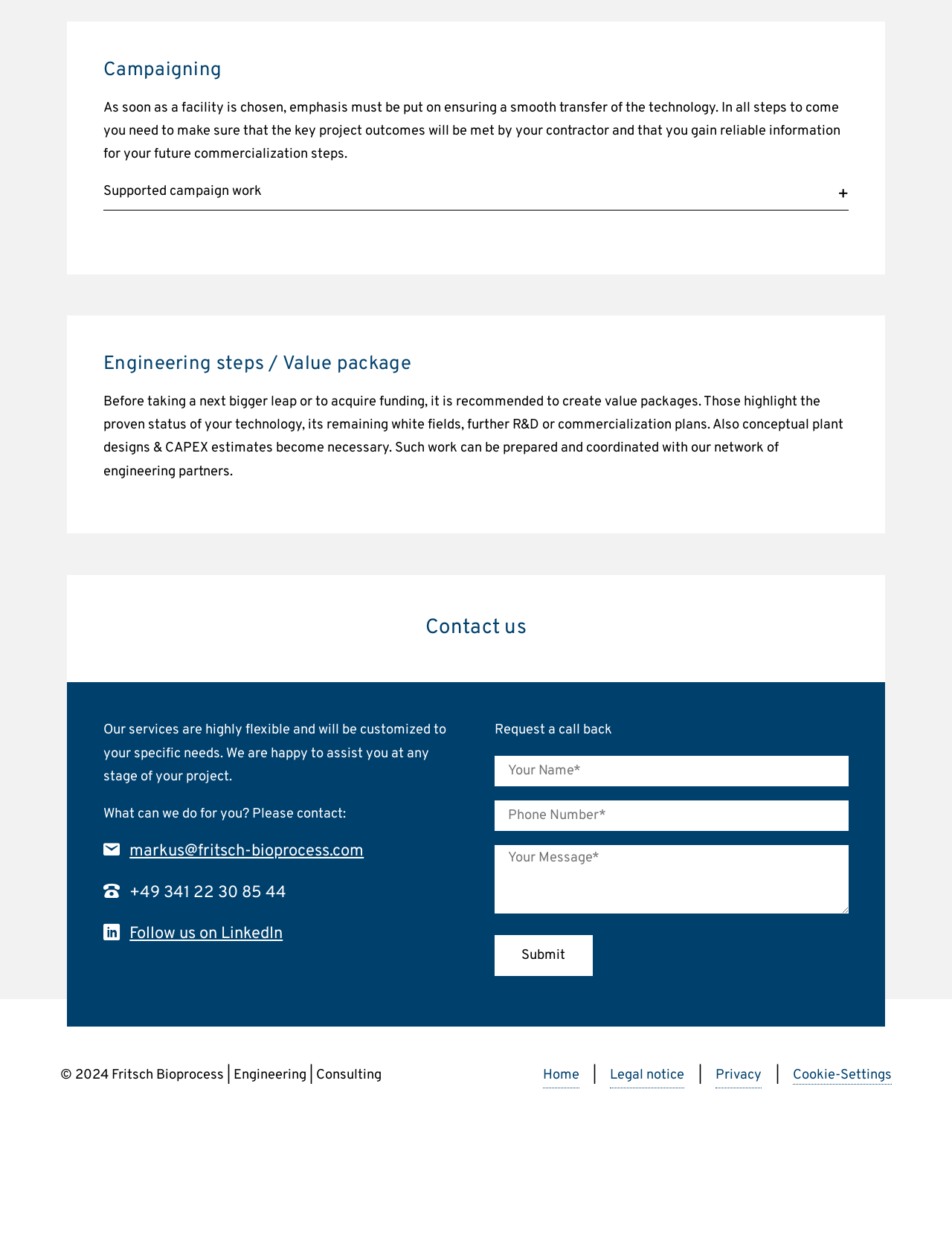What can users do on the webpage?
Carefully analyze the image and provide a thorough answer to the question.

The webpage provides a form that allows users to request a call back from the company. This is indicated by the 'Request a call back' button and the accompanying text fields. Users can fill out the form to receive a call from the company's representatives.